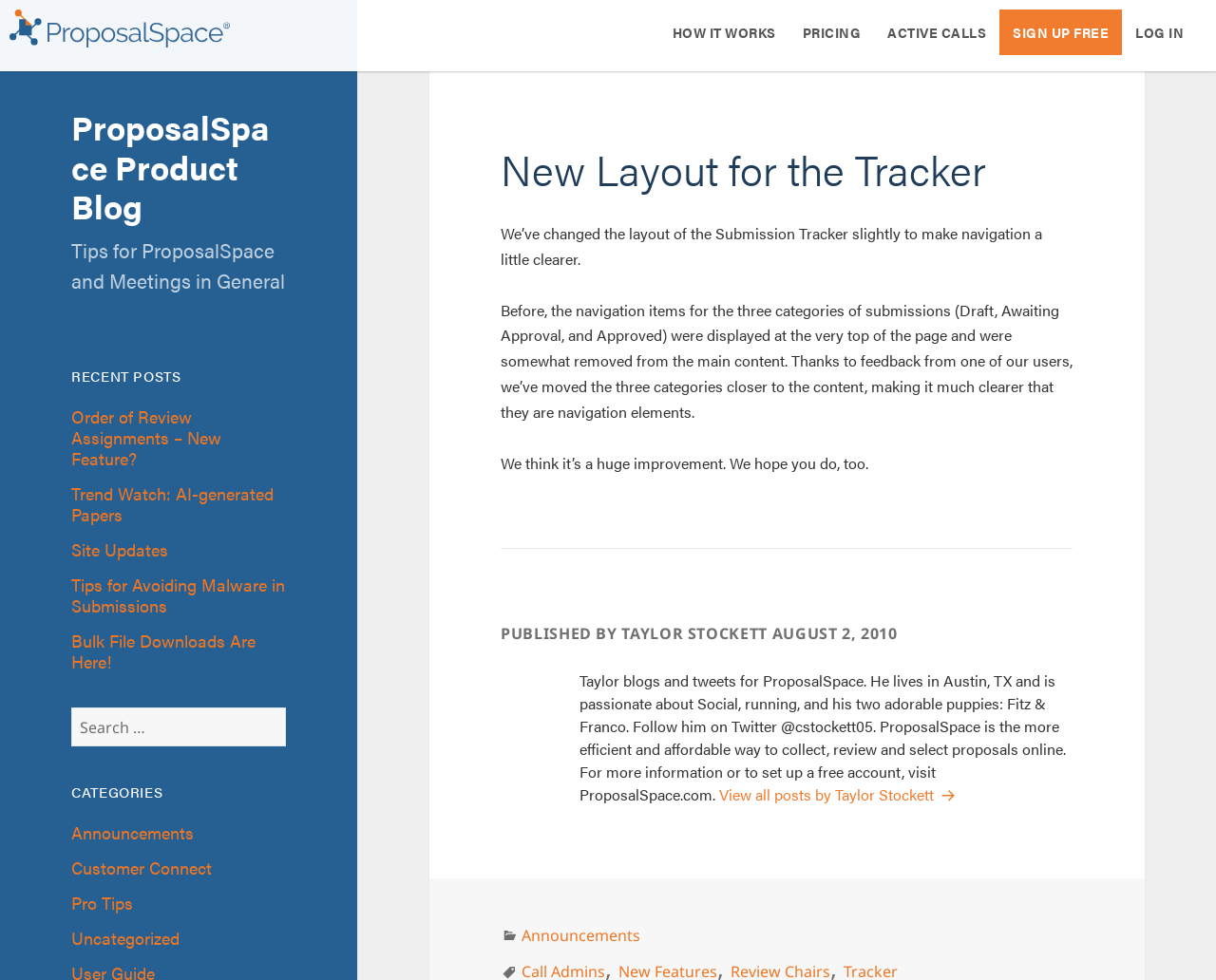Can you find the bounding box coordinates for the element to click on to achieve the instruction: "Check the categories"?

[0.059, 0.799, 0.235, 0.817]